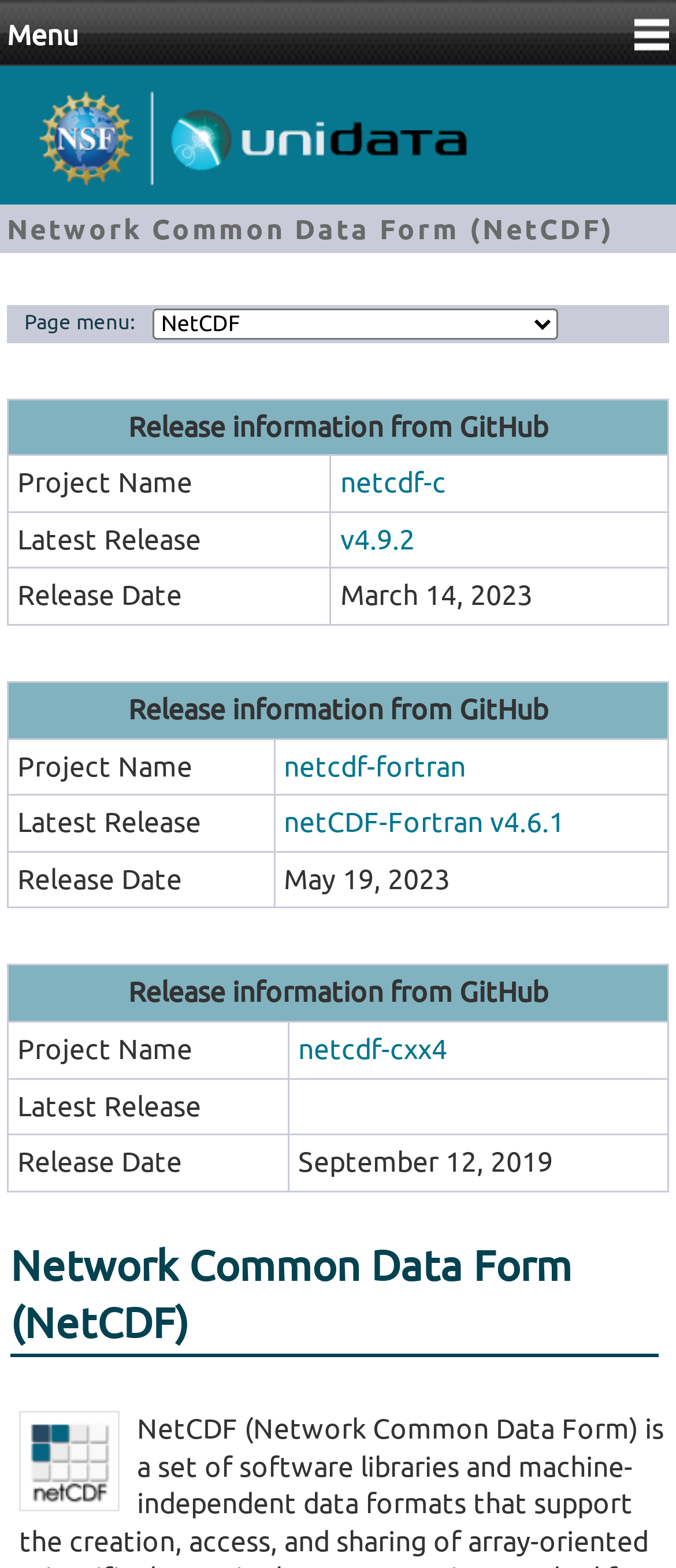Please determine the bounding box coordinates of the element to click on in order to accomplish the following task: "Click the 'Menu' link". Ensure the coordinates are four float numbers ranging from 0 to 1, i.e., [left, top, right, bottom].

[0.01, 0.0, 0.99, 0.04]